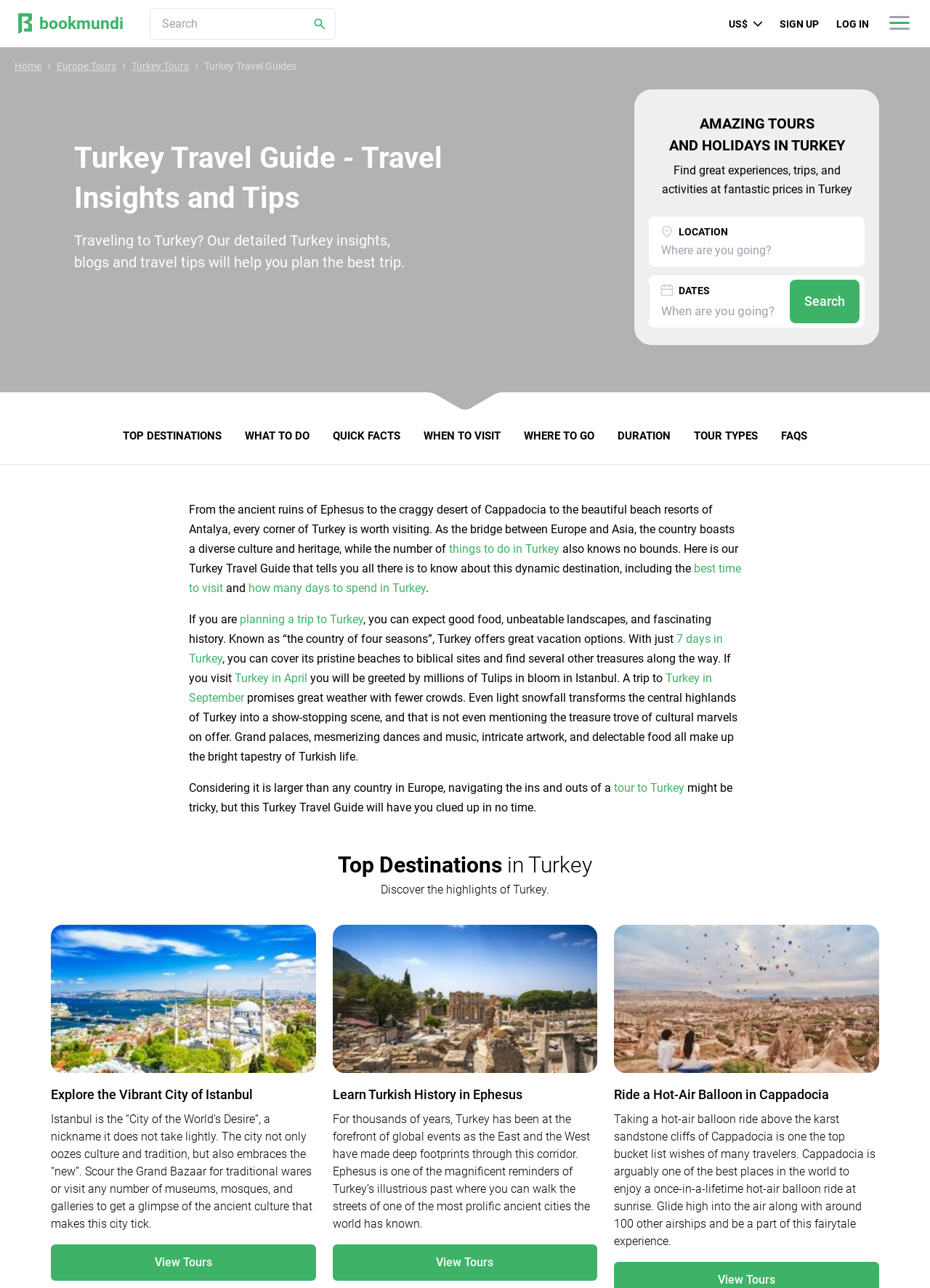Determine the bounding box coordinates of the clickable element necessary to fulfill the instruction: "View Tours". Provide the coordinates as four float numbers within the 0 to 1 range, i.e., [left, top, right, bottom].

[0.055, 0.966, 0.34, 0.995]